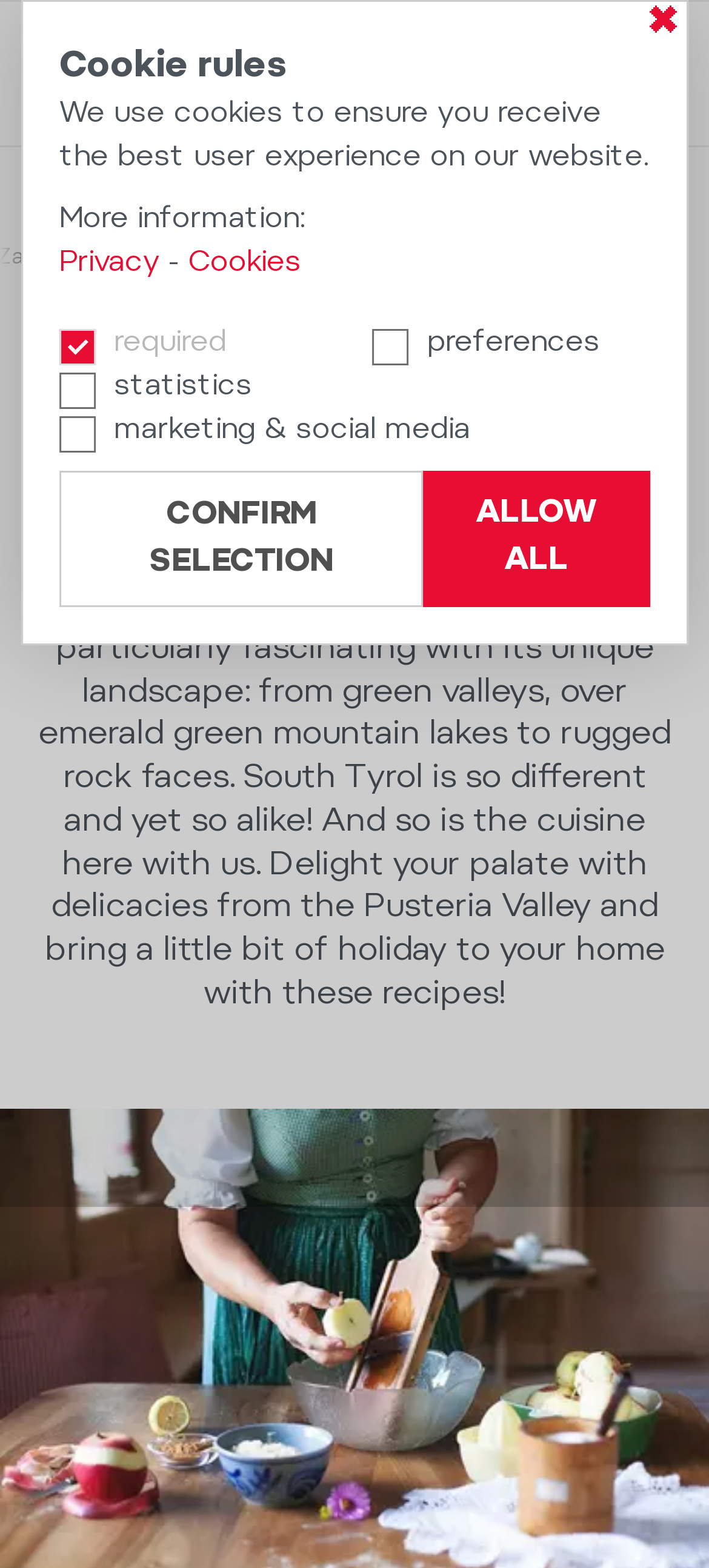Using the webpage screenshot, locate the HTML element that fits the following description and provide its bounding box: "Cookies".

[0.266, 0.159, 0.425, 0.177]